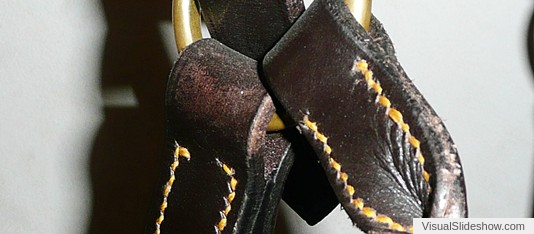Answer this question using a single word or a brief phrase:
What is the purpose of the metal rings?

Part of equestrian gear